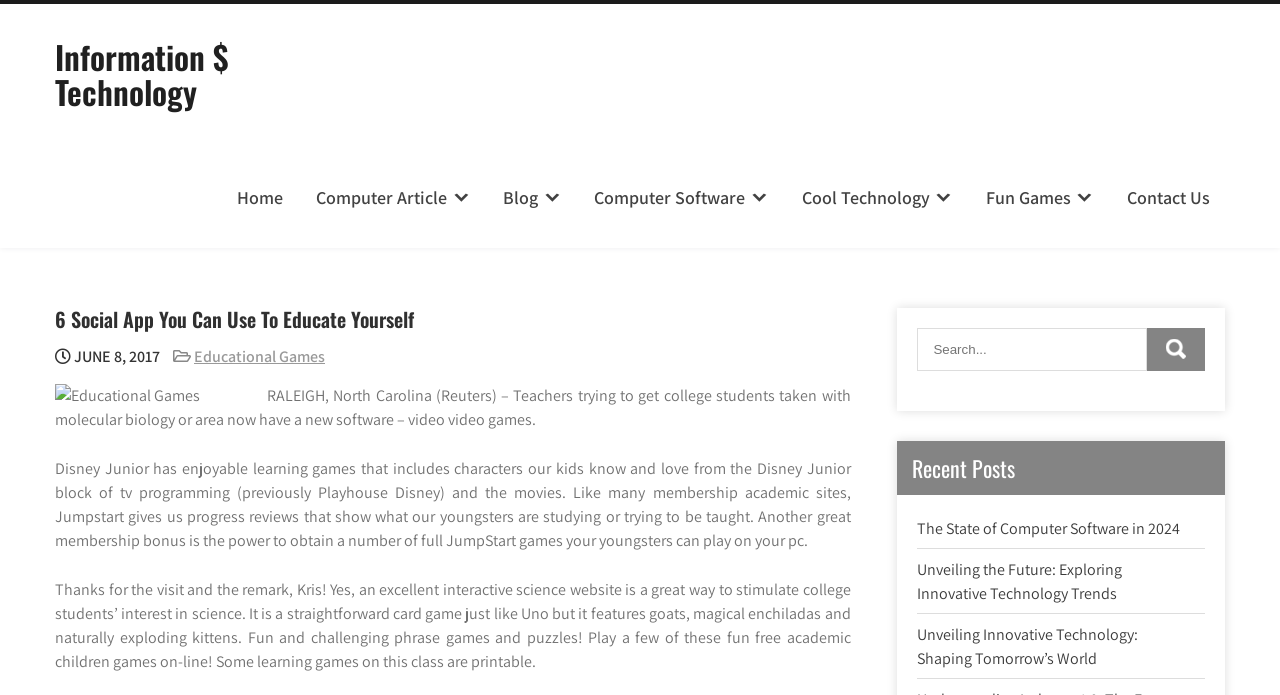Find and specify the bounding box coordinates that correspond to the clickable region for the instruction: "Call the phone number".

None